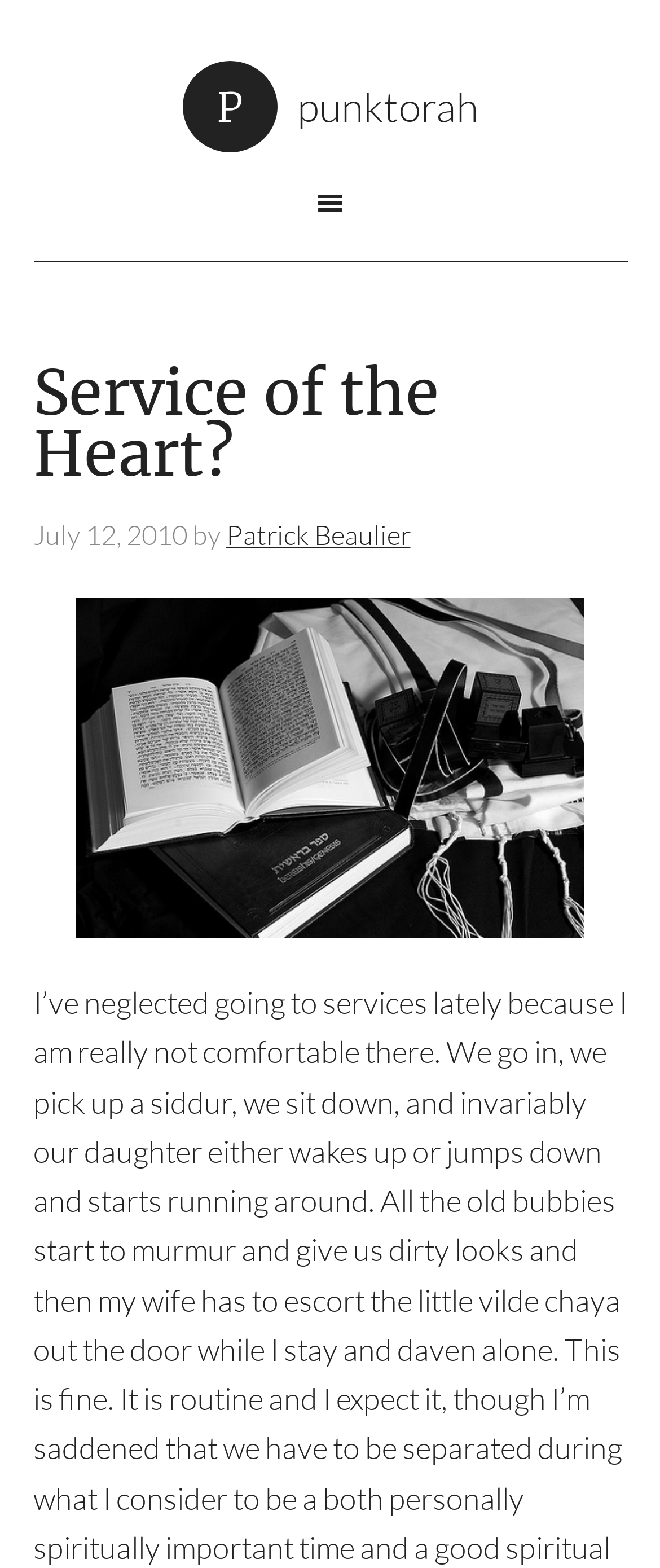Who is the author of the article?
Please provide a comprehensive answer based on the contents of the image.

I found the author's name by looking at the link element in the header section, which contains the text 'Patrick Beaulier'.